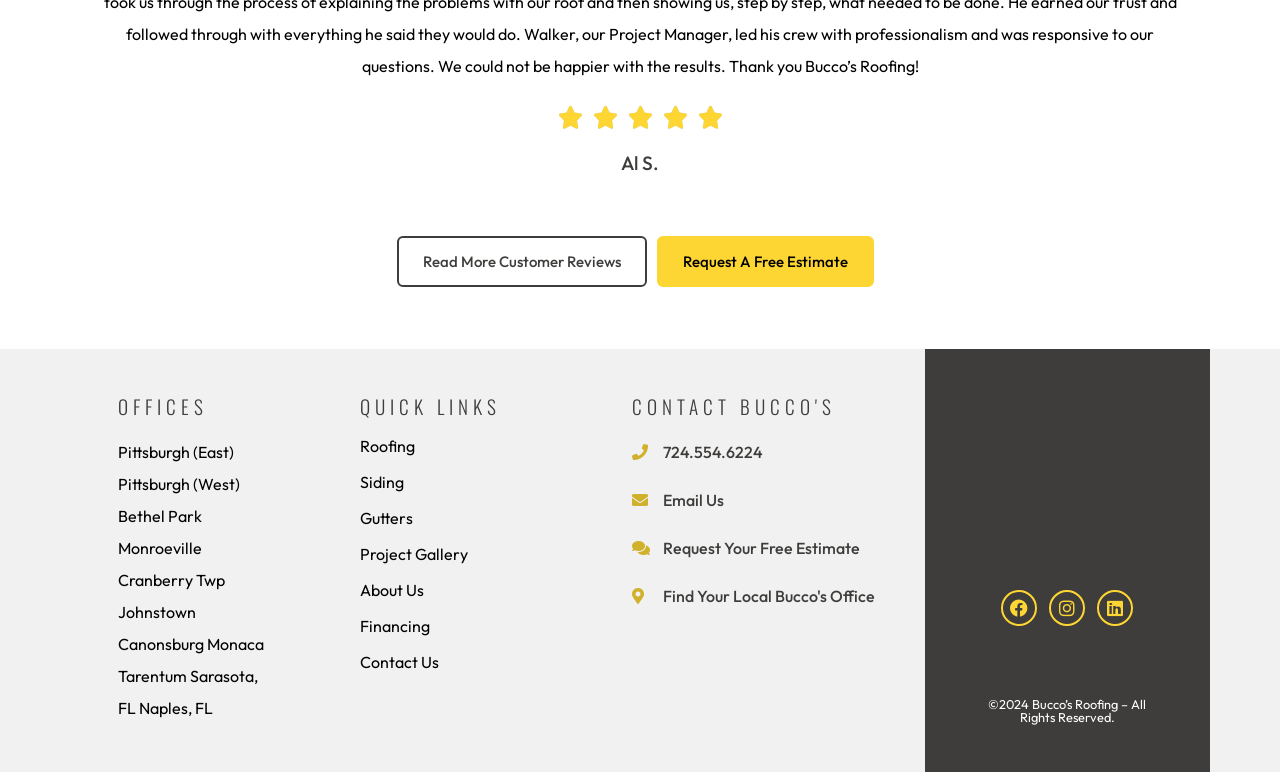Locate the bounding box coordinates of the element that needs to be clicked to carry out the instruction: "Learn about roofing services". The coordinates should be given as four float numbers ranging from 0 to 1, i.e., [left, top, right, bottom].

[0.281, 0.565, 0.419, 0.591]